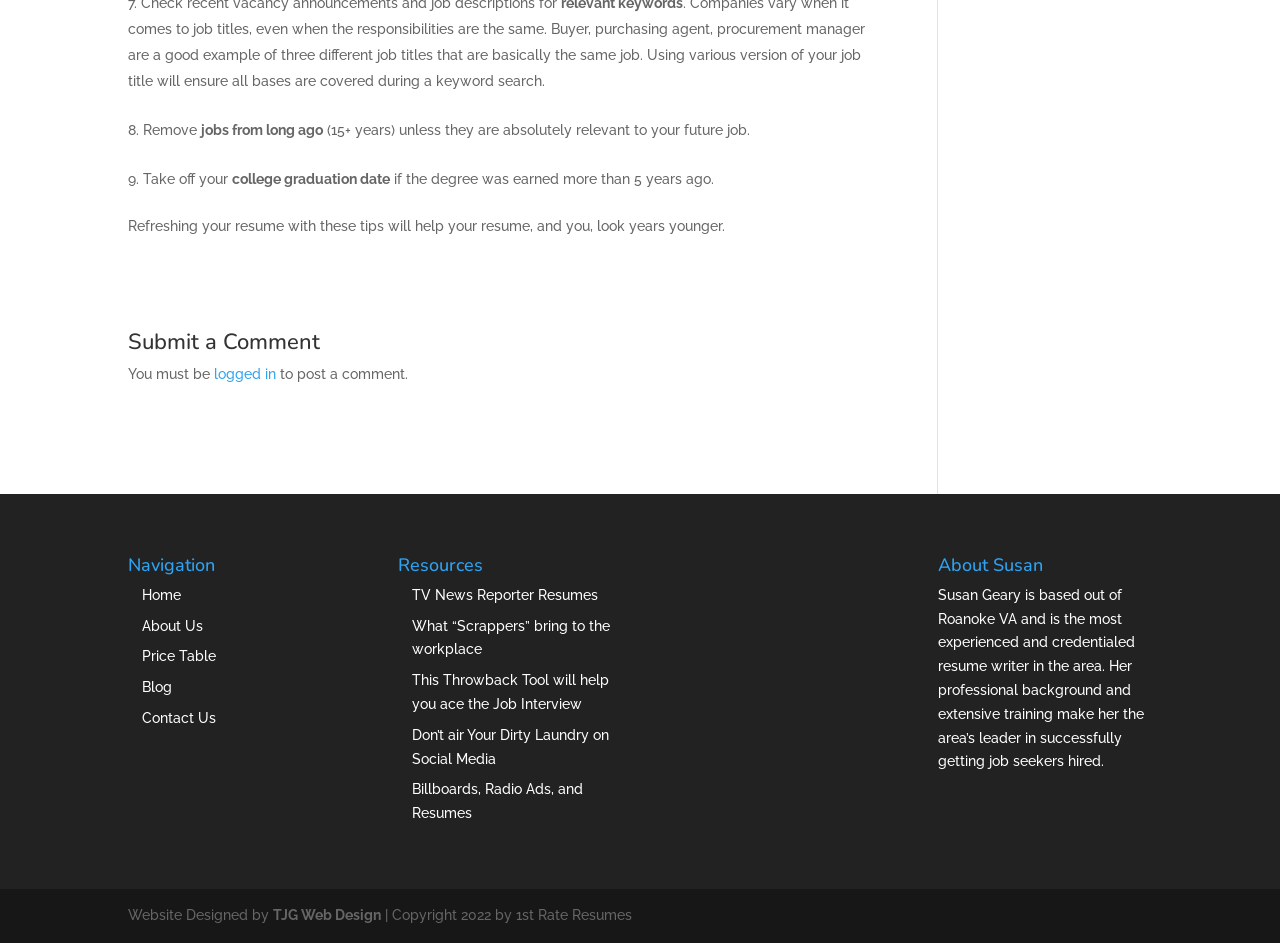Carefully examine the image and provide an in-depth answer to the question: Who is the author of the webpage?

The webpage has a section 'About Susan' which describes Susan Geary as a resume writer based in Roanoke VA, implying that she is the author or owner of the webpage.